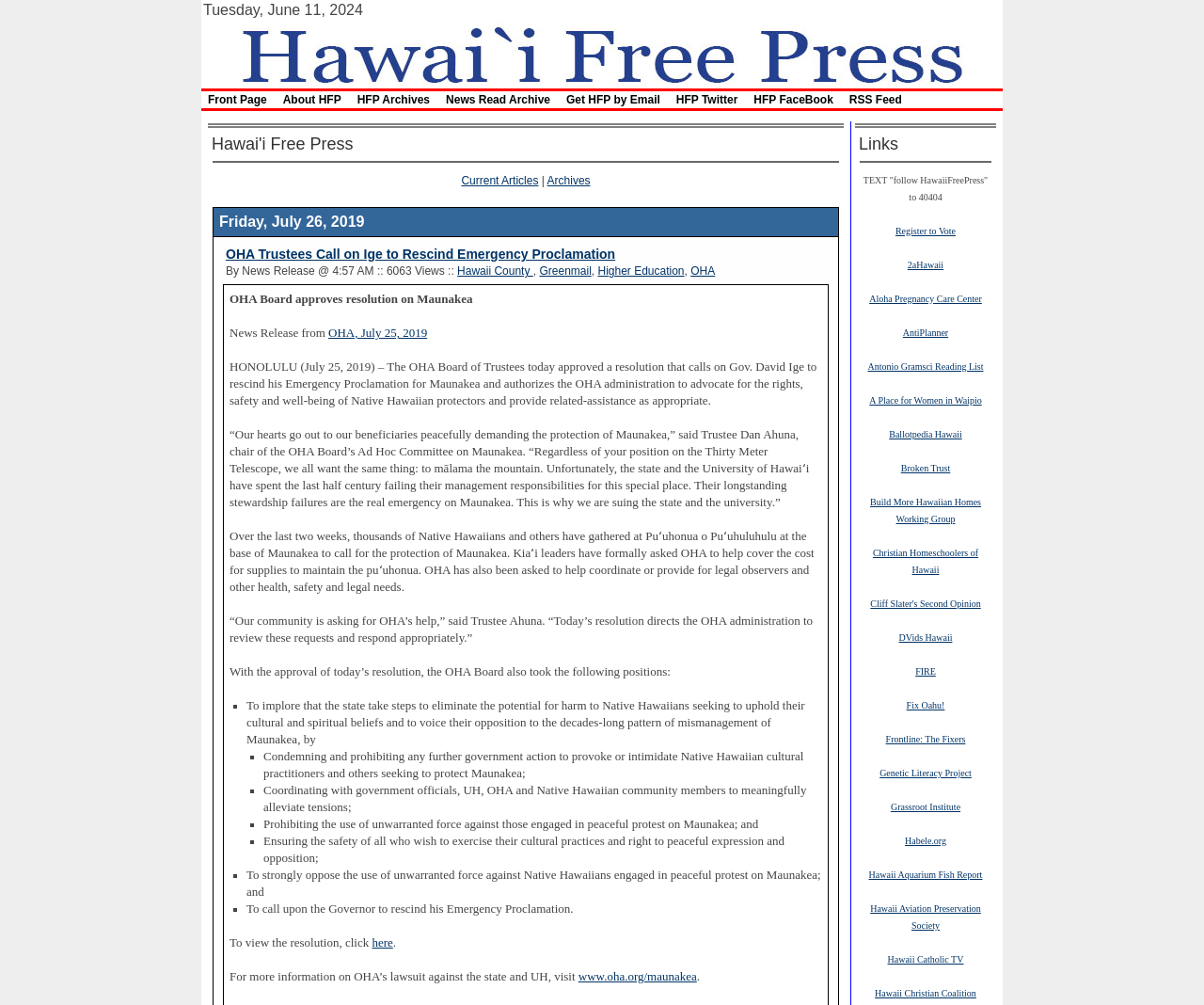Please identify the bounding box coordinates of the area that needs to be clicked to fulfill the following instruction: "Contact us."

None